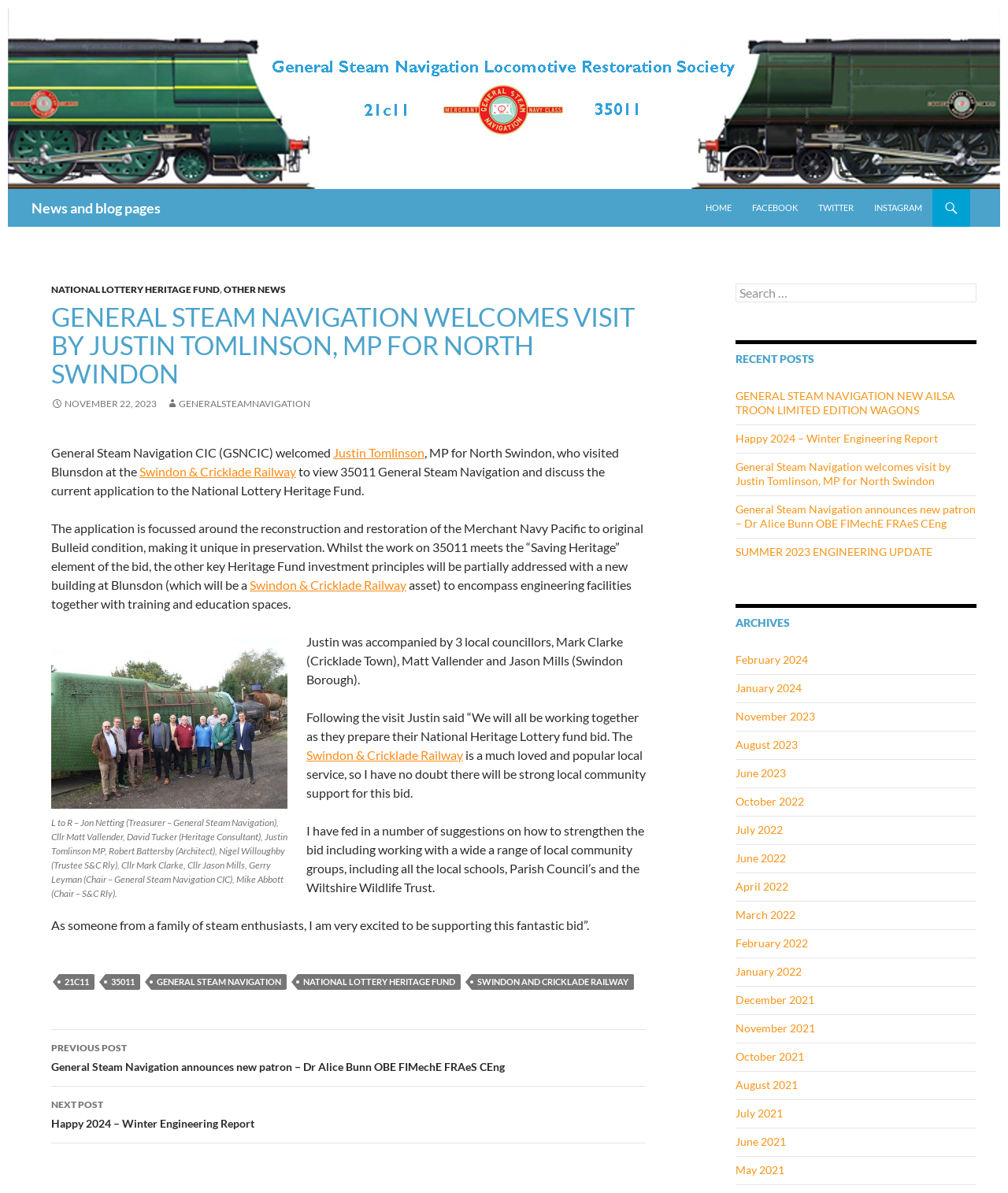What is the name of the railway where Justin Tomlinson visited?
Based on the screenshot, answer the question with a single word or phrase.

Swindon & Cricklade Railway